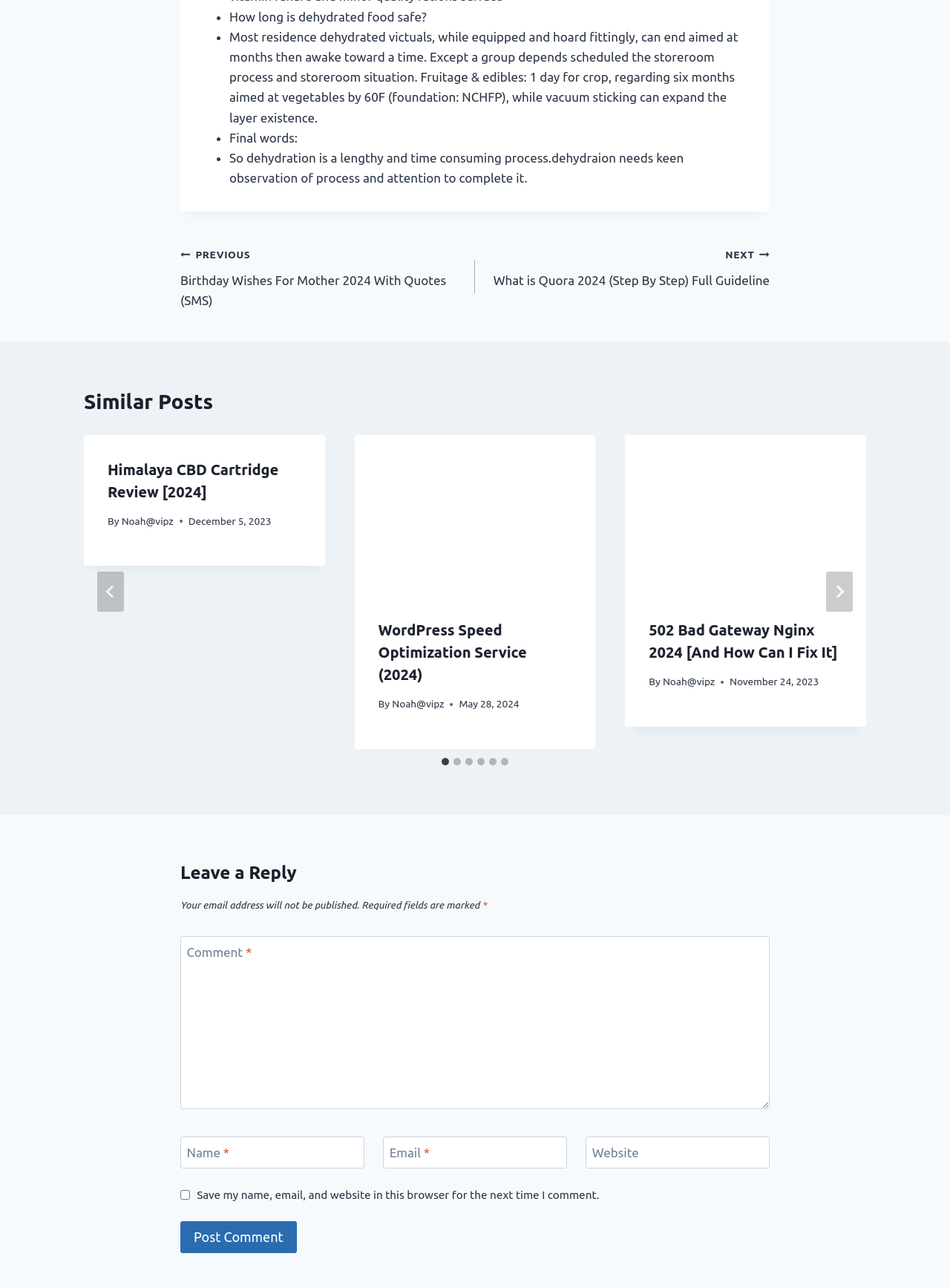Could you determine the bounding box coordinates of the clickable element to complete the instruction: "Leave a comment"? Provide the coordinates as four float numbers between 0 and 1, i.e., [left, top, right, bottom].

[0.19, 0.727, 0.81, 0.861]